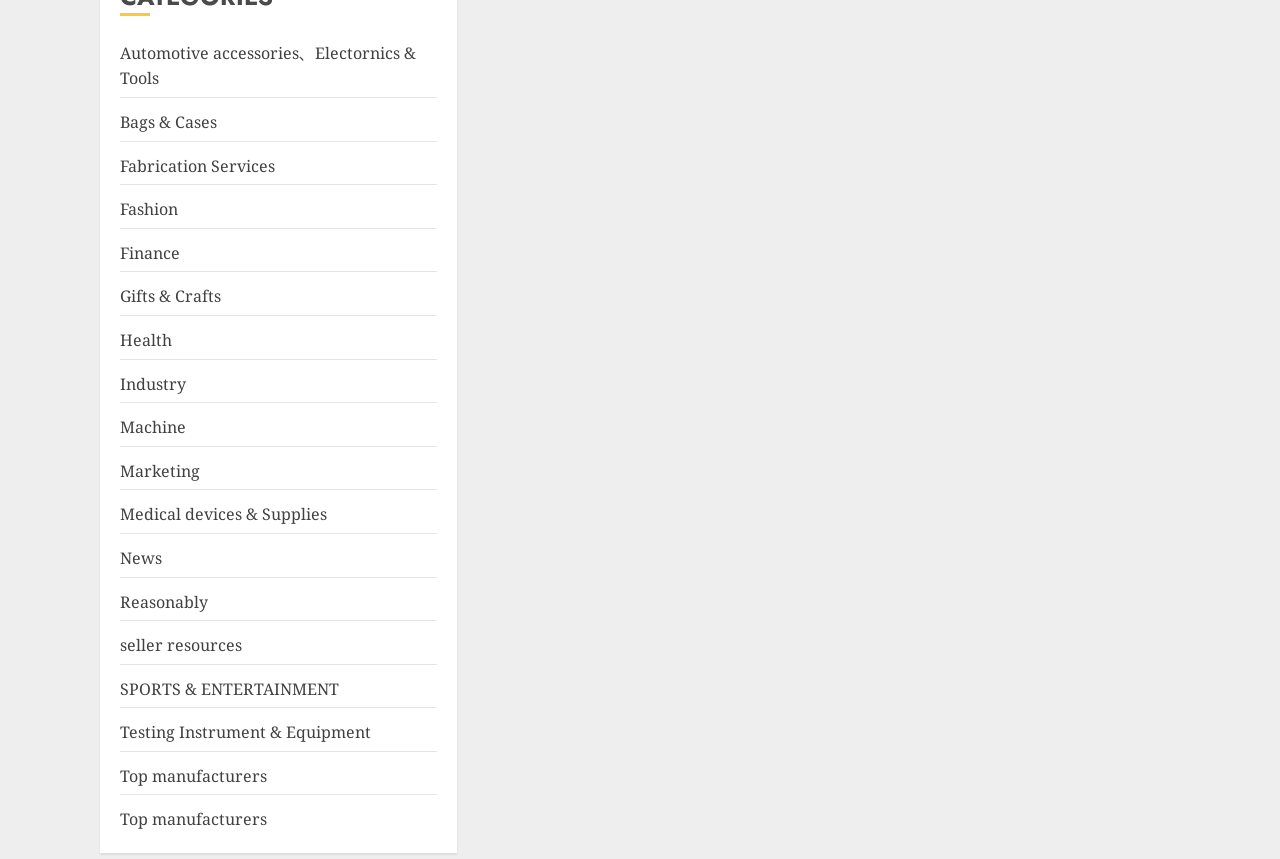Respond to the question below with a concise word or phrase:
How many categories are related to health?

Two